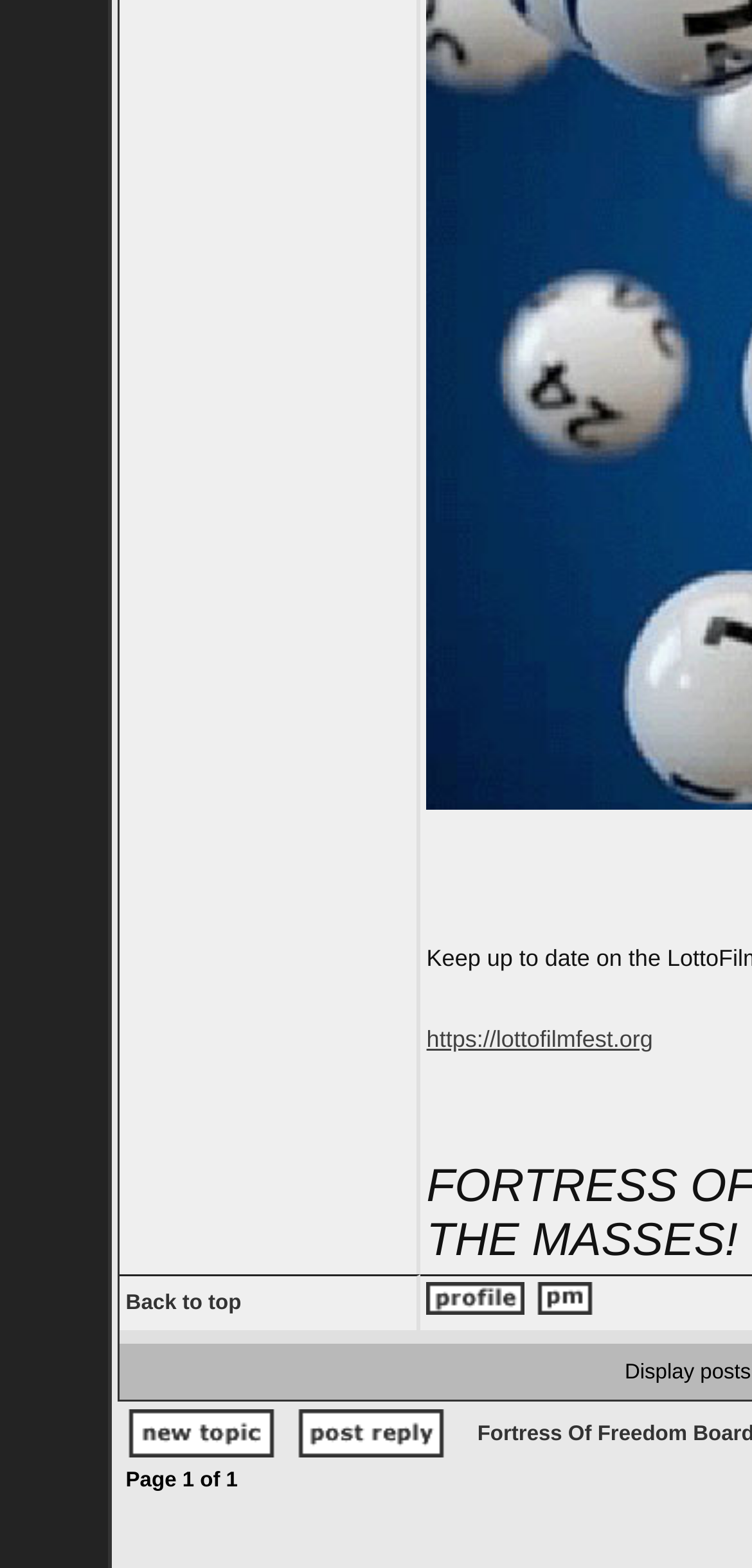How many table cells are in the LayoutTable?
Refer to the screenshot and answer in one word or phrase.

1